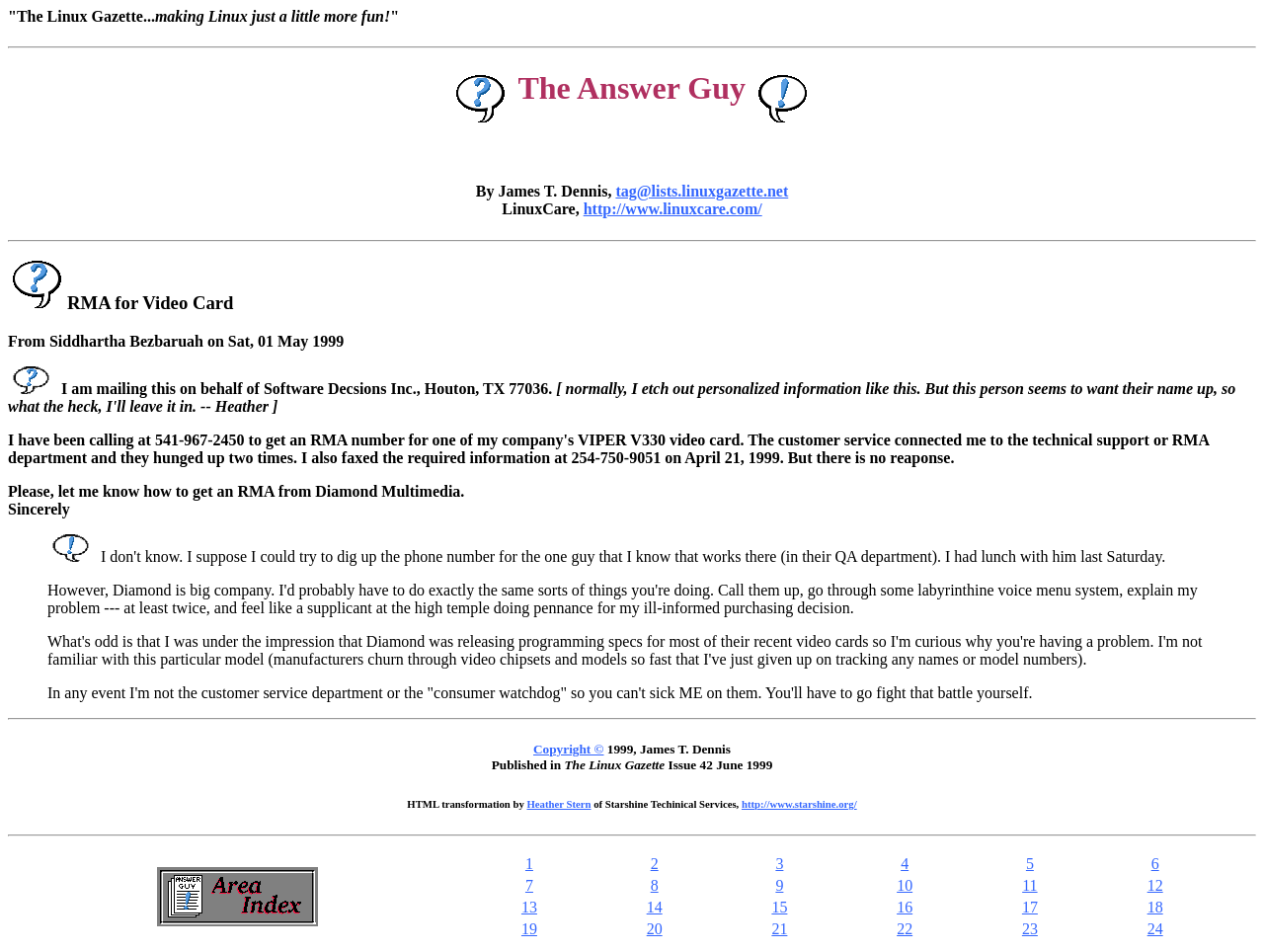Identify the bounding box coordinates of the area you need to click to perform the following instruction: "Check the copyright information".

[0.422, 0.779, 0.478, 0.795]